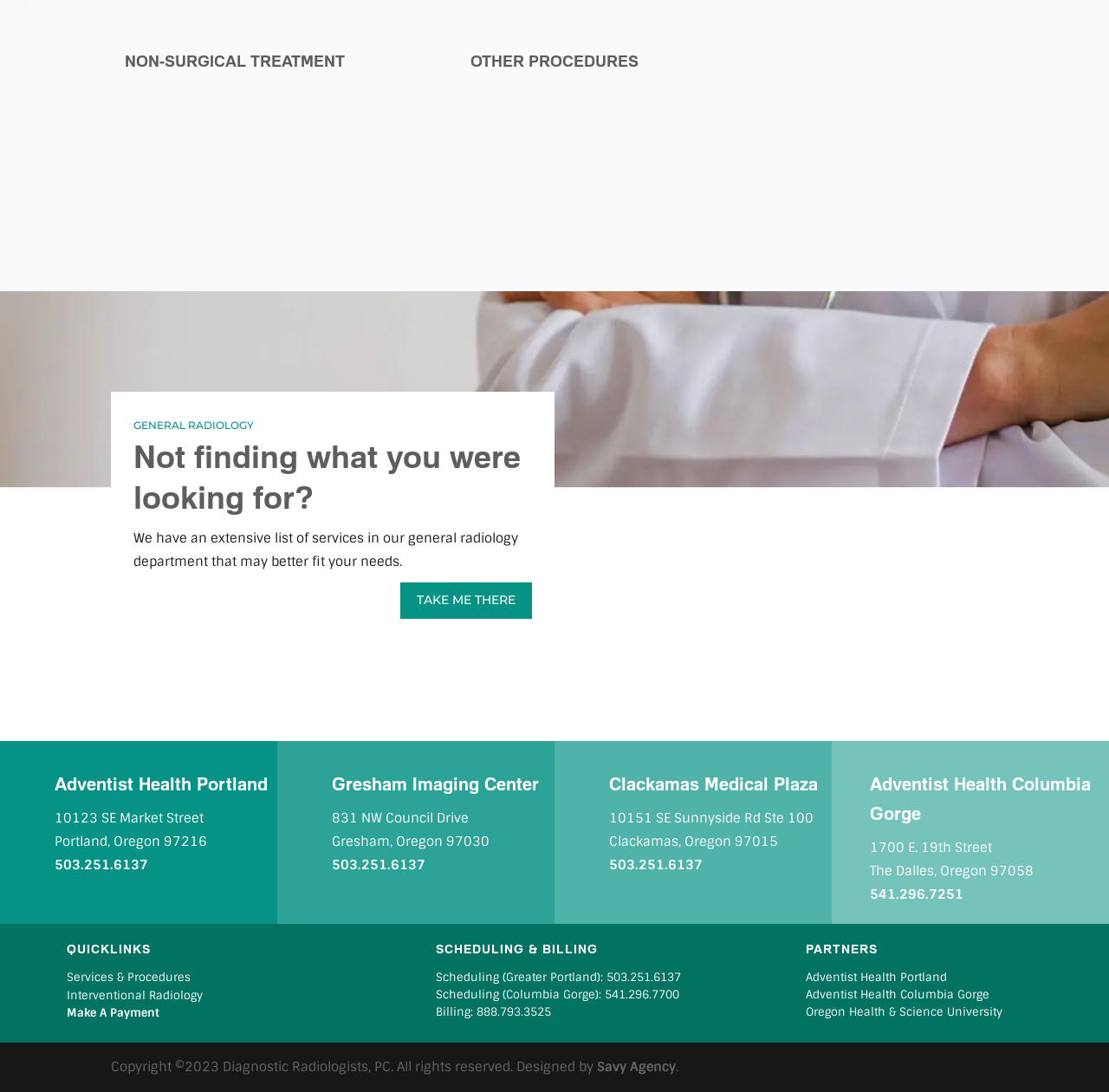Find the bounding box coordinates of the clickable region needed to perform the following instruction: "Call 503.251.6137". The coordinates should be provided as four float numbers between 0 and 1, i.e., [left, top, right, bottom].

[0.049, 0.784, 0.134, 0.8]